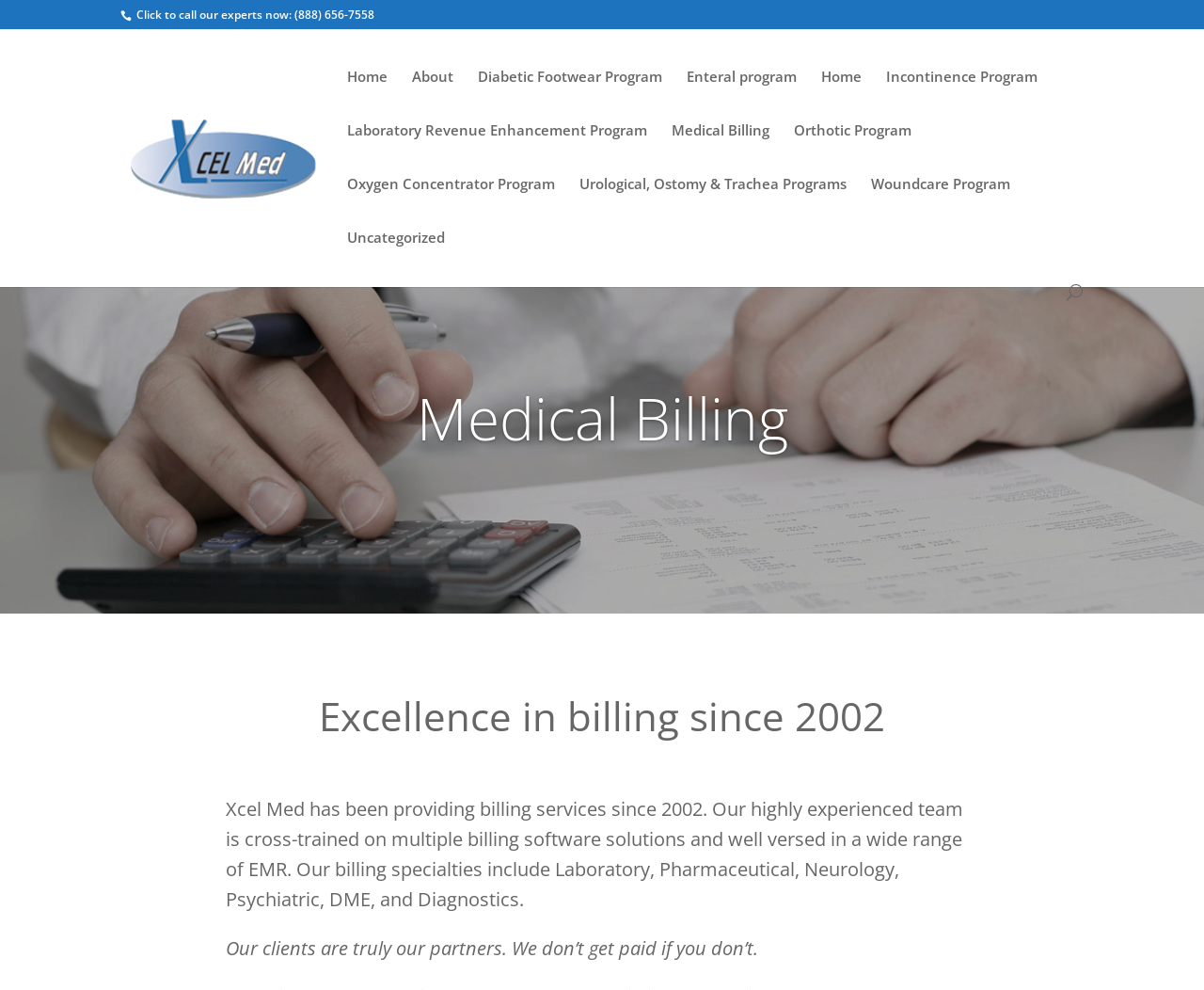Identify the coordinates of the bounding box for the element that must be clicked to accomplish the instruction: "Learn about Medical Billing".

[0.558, 0.125, 0.639, 0.179]